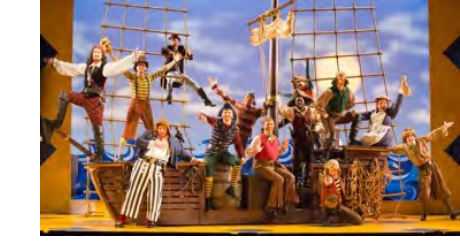Give a thorough explanation of the elements present in the image.

The image showcases an exuberant scene from the musical "Pirates of Penzance," performed at the Atlanta Opera. The stage is filled with a lively cast of characters, dressed in colorful pirate costumes, displaying a mix of traditional and whimsical attire. The performers are energetically posed on a wooden ship set against a vibrant backdrop of sky and ocean, reflecting the adventurous spirit of the production. This moment captures the joy and camaraderie of the characters, highlighting their dynamic expressions and playful interactions, making it a vivid representation of the operatic experience.